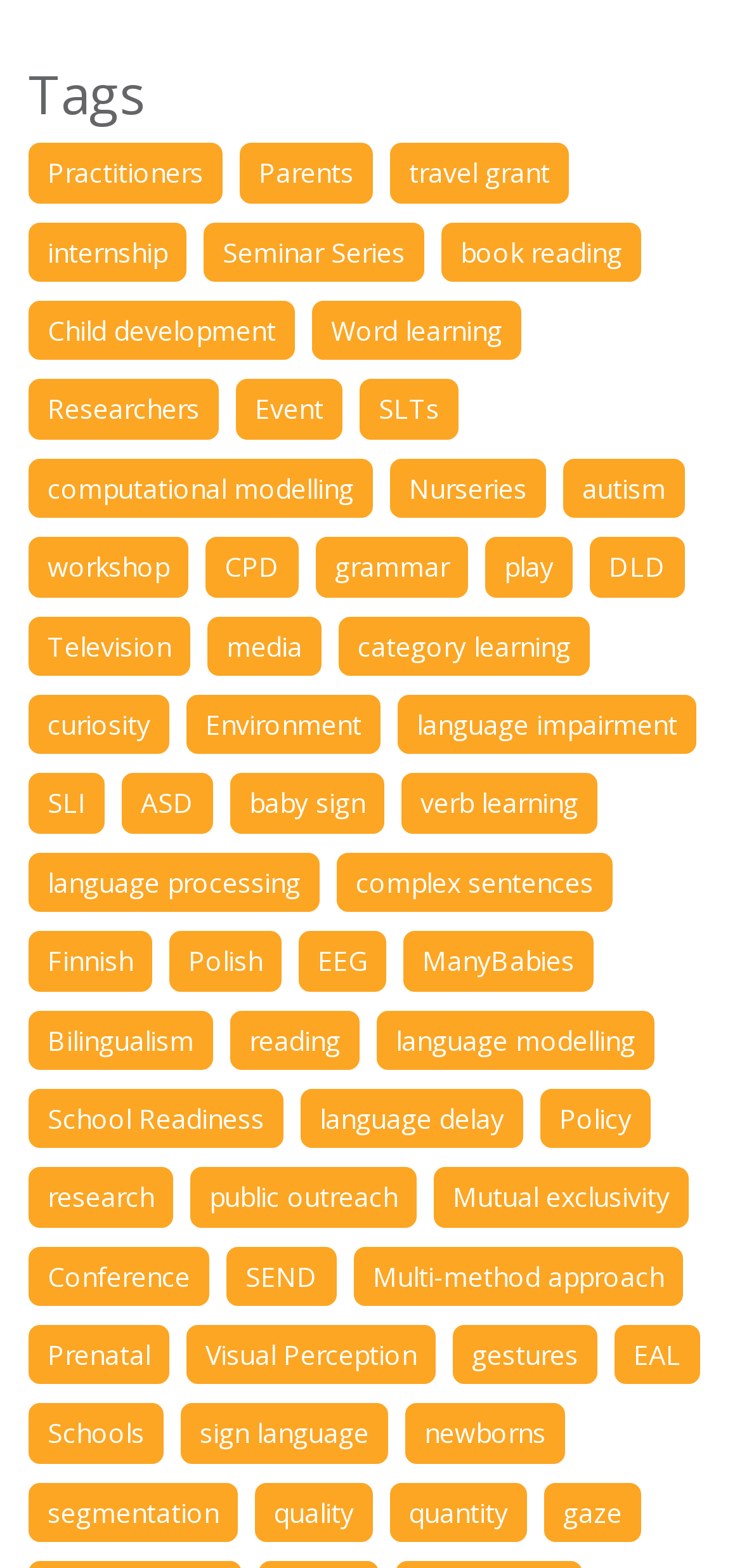Can you identify the bounding box coordinates of the clickable region needed to carry out this instruction: 'Read about 'Bilingualism''? The coordinates should be four float numbers within the range of 0 to 1, stated as [left, top, right, bottom].

[0.038, 0.644, 0.287, 0.682]